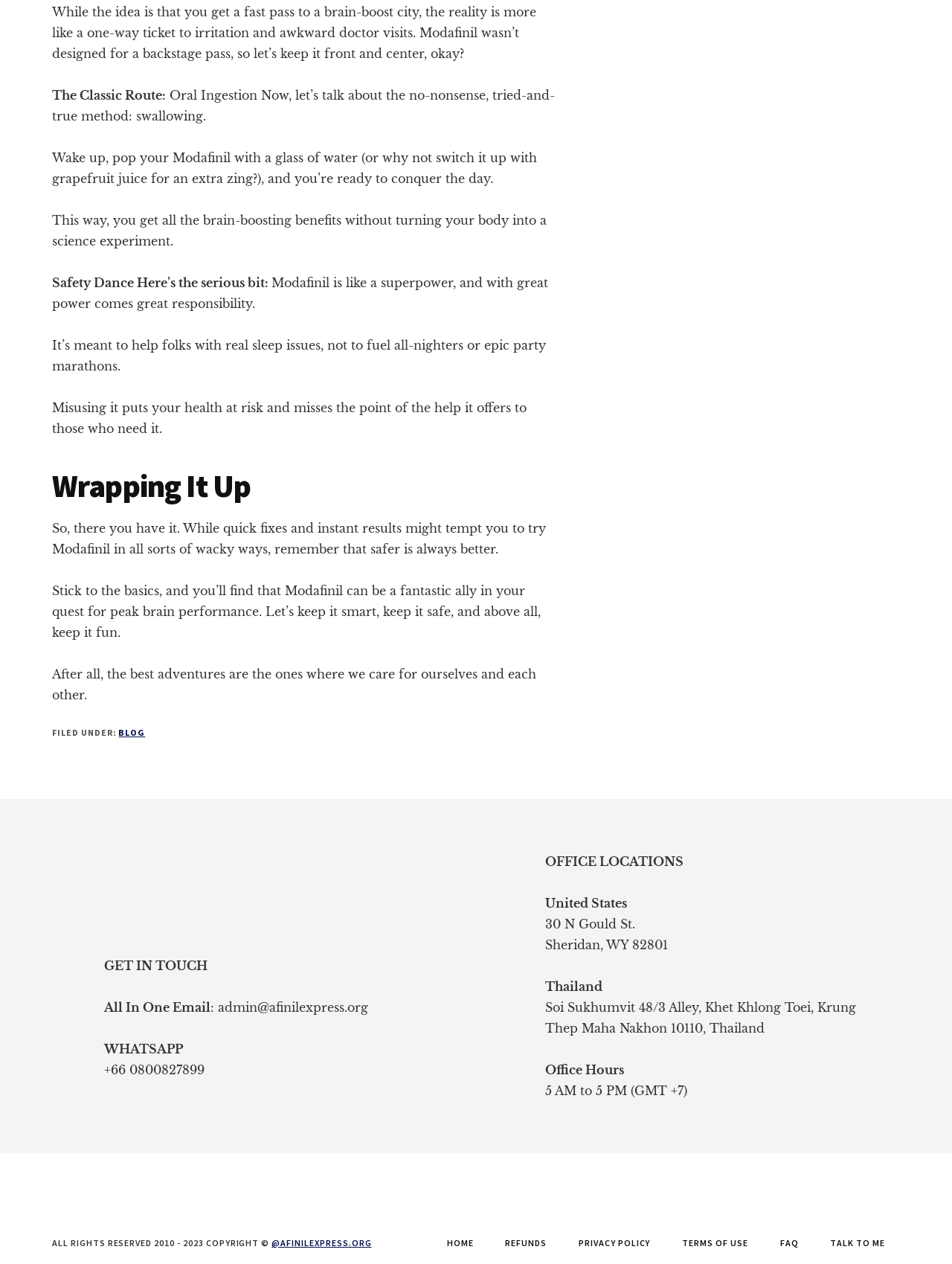Determine the bounding box coordinates of the clickable region to carry out the instruction: "Click the '@AFINILEXPRESS.ORG' link".

[0.285, 0.979, 0.39, 0.988]